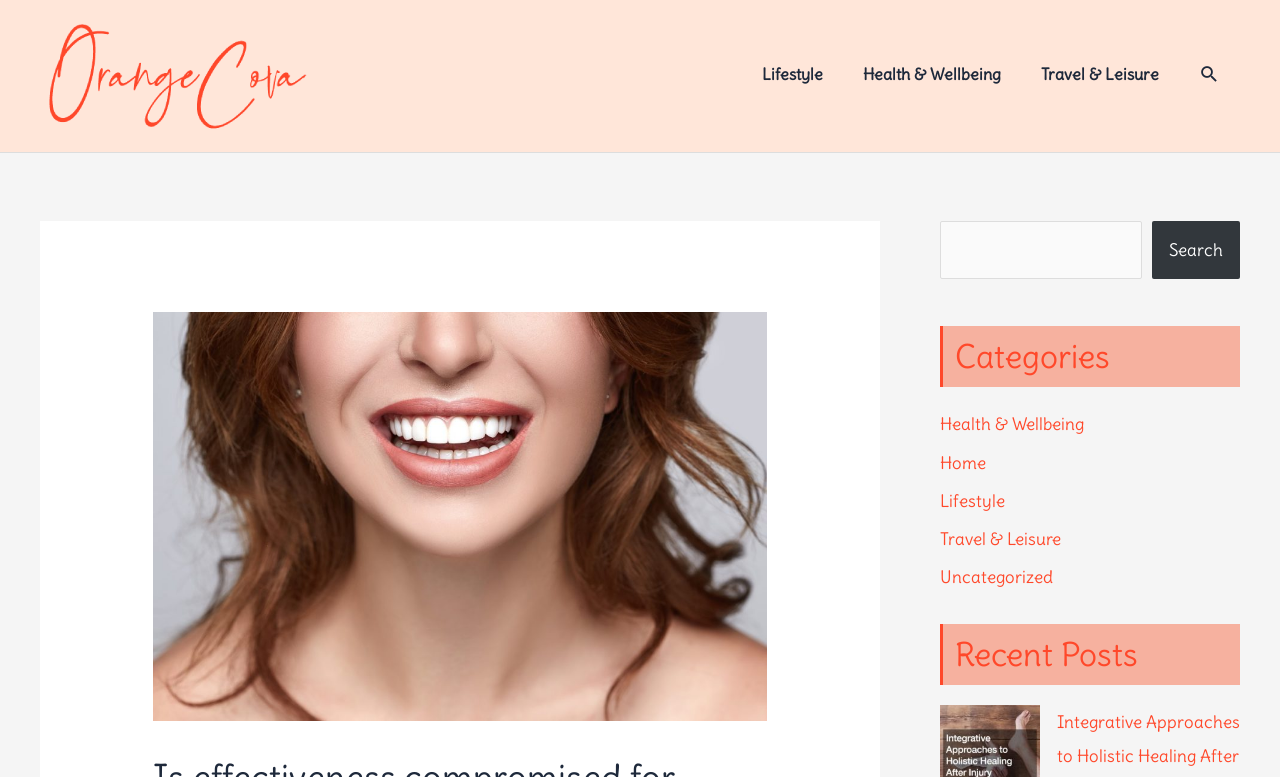What is the image on the right side of the webpage?
Could you give a comprehensive explanation in response to this question?

The image is located on the right side of the webpage, and it shows a woman with very white teeth, possibly related to the topic of teeth straightening.